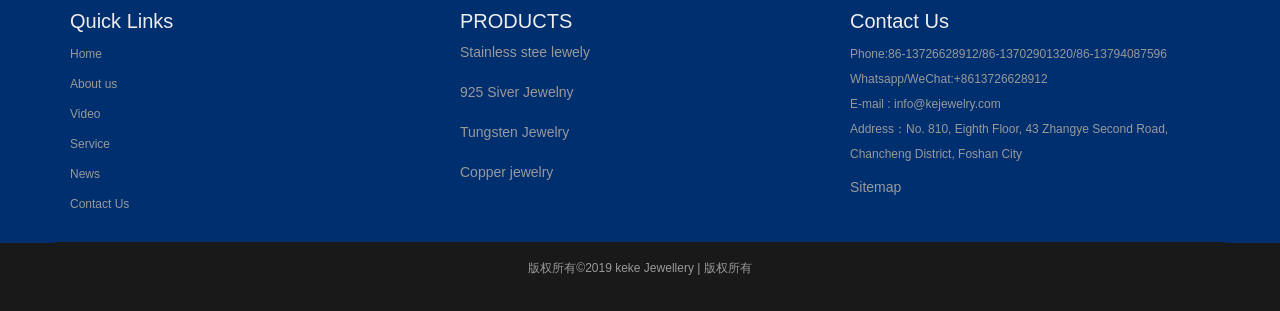Identify the bounding box for the UI element described as: "Tungsten Jewelry". The coordinates should be four float numbers between 0 and 1, i.e., [left, top, right, bottom].

[0.359, 0.398, 0.445, 0.449]